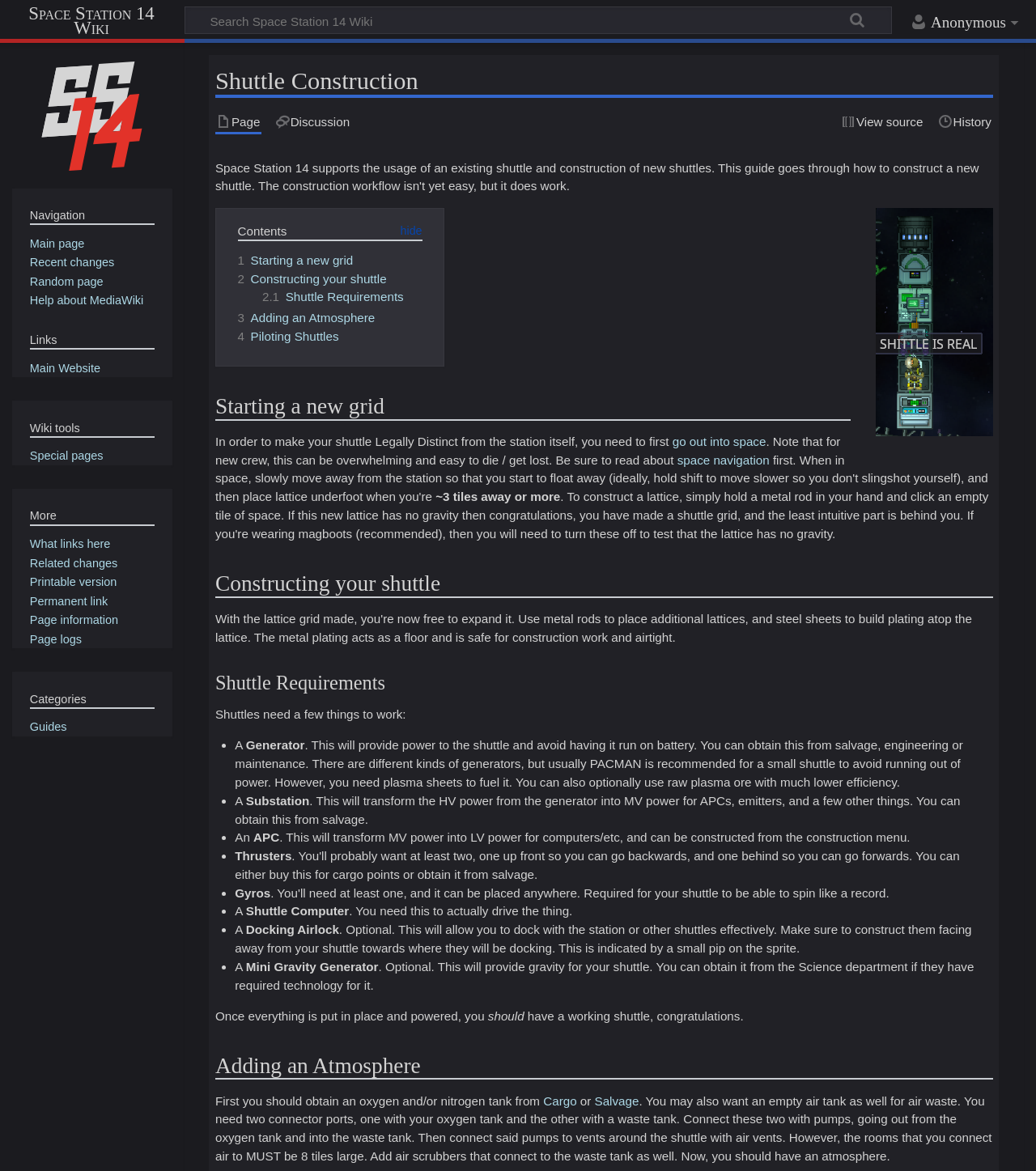Provide the bounding box coordinates of the HTML element described by the text: "Get Involved".

None